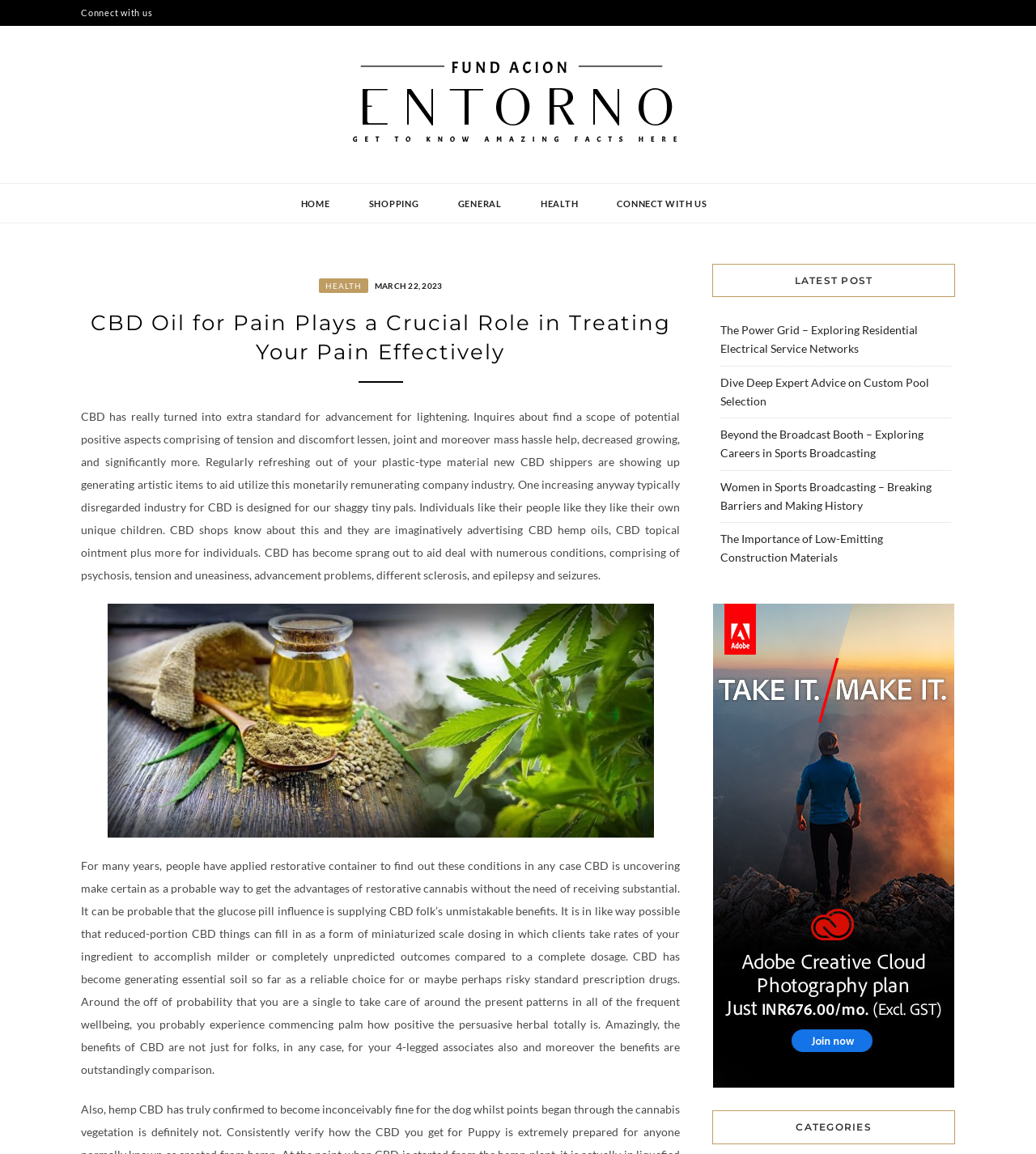Offer a thorough description of the webpage.

The webpage is about CBD oil and its benefits, particularly in treating pain effectively. At the top, there is a header section with a logo image of "Fund Acion Entorno" and a link to "Connect with us". Below the header, there is a main heading "FUND ACION ENTORNO" with a link to the same title. 

To the right of the main heading, there is a section with links to different pages, including "HOME", "SHOPPING", "GENERAL", "HEALTH", and "CONNECT WITH US". The "CONNECT WITH US" link is repeated below this section.

Below the links section, there is a header with a title "CBD Oil for Pain Plays a Crucial Role in Treating Your Pain Effectively". This is followed by a block of text that discusses the benefits of CBD oil, including its potential to treat various conditions such as tension, discomfort, joint and muscle hassle, and more. The text also mentions the growing trend of using CBD oil for pets.

To the right of the text block, there is an image of "CBD Oil". Below the image, there is another block of text that continues to discuss the benefits of CBD oil, including its potential to replace traditional prescription drugs.

Further down the page, there is a section with a heading "LATEST POST" that lists several article links, including "The Power Grid – Exploring Residential Electrical Service Networks", "Dive Deep Expert Advice on Custom Pool Selection", and more. Each article link has a brief description or title.

At the bottom of the page, there is a section with a heading "CATEGORIES" and an image.